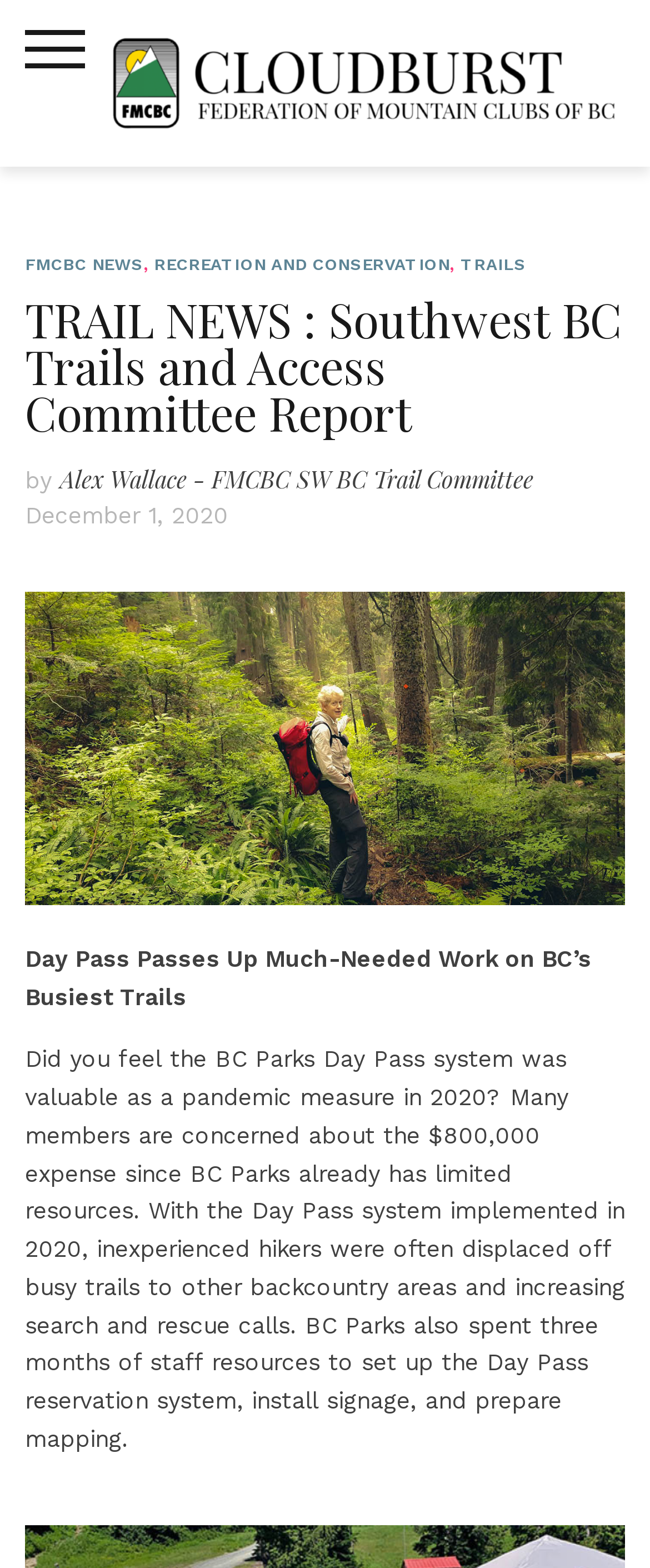Find the bounding box of the UI element described as follows: "Previous".

None